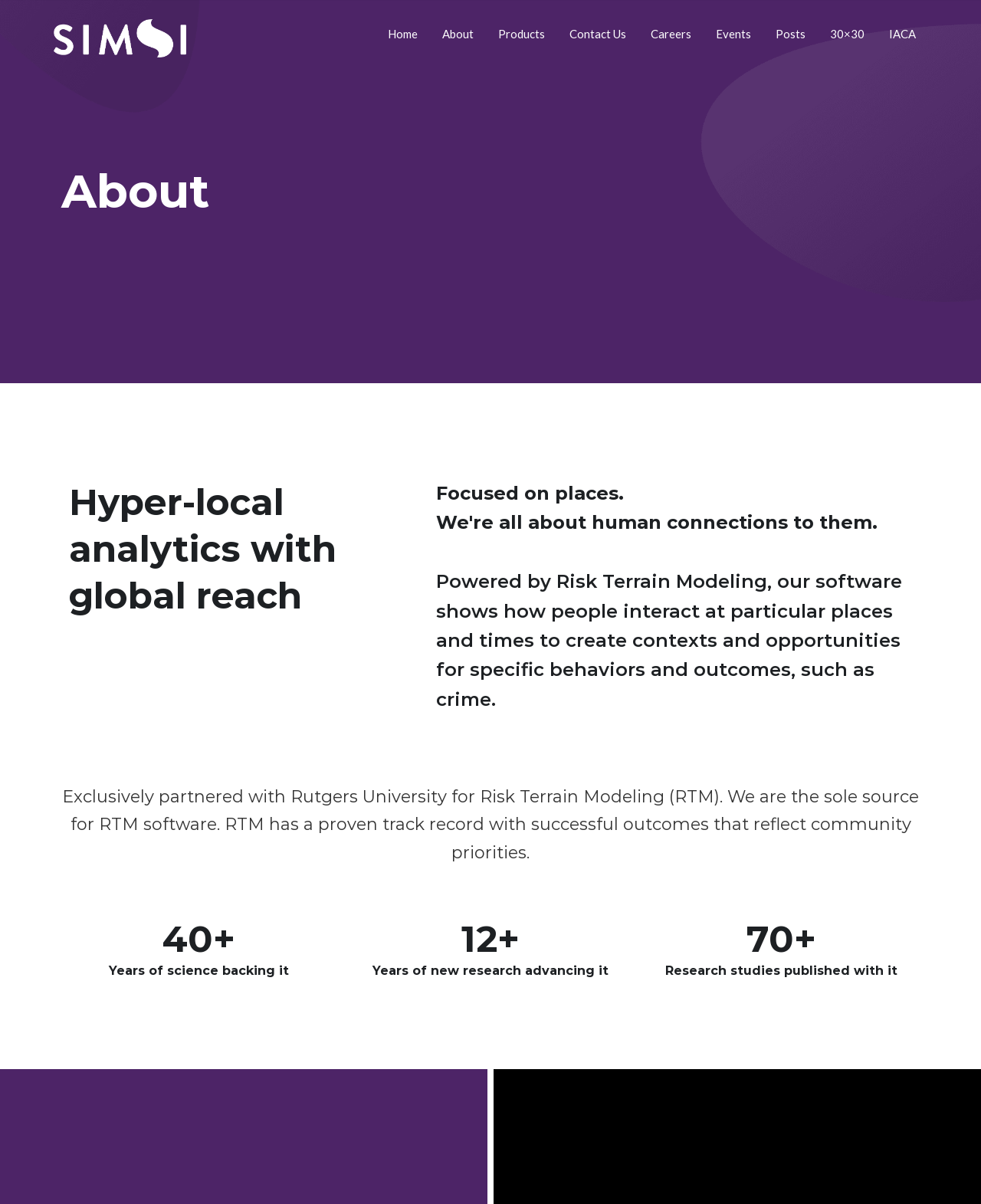Specify the bounding box coordinates of the element's region that should be clicked to achieve the following instruction: "Click on the Nautic Rentals link". The bounding box coordinates consist of four float numbers between 0 and 1, in the format [left, top, right, bottom].

None